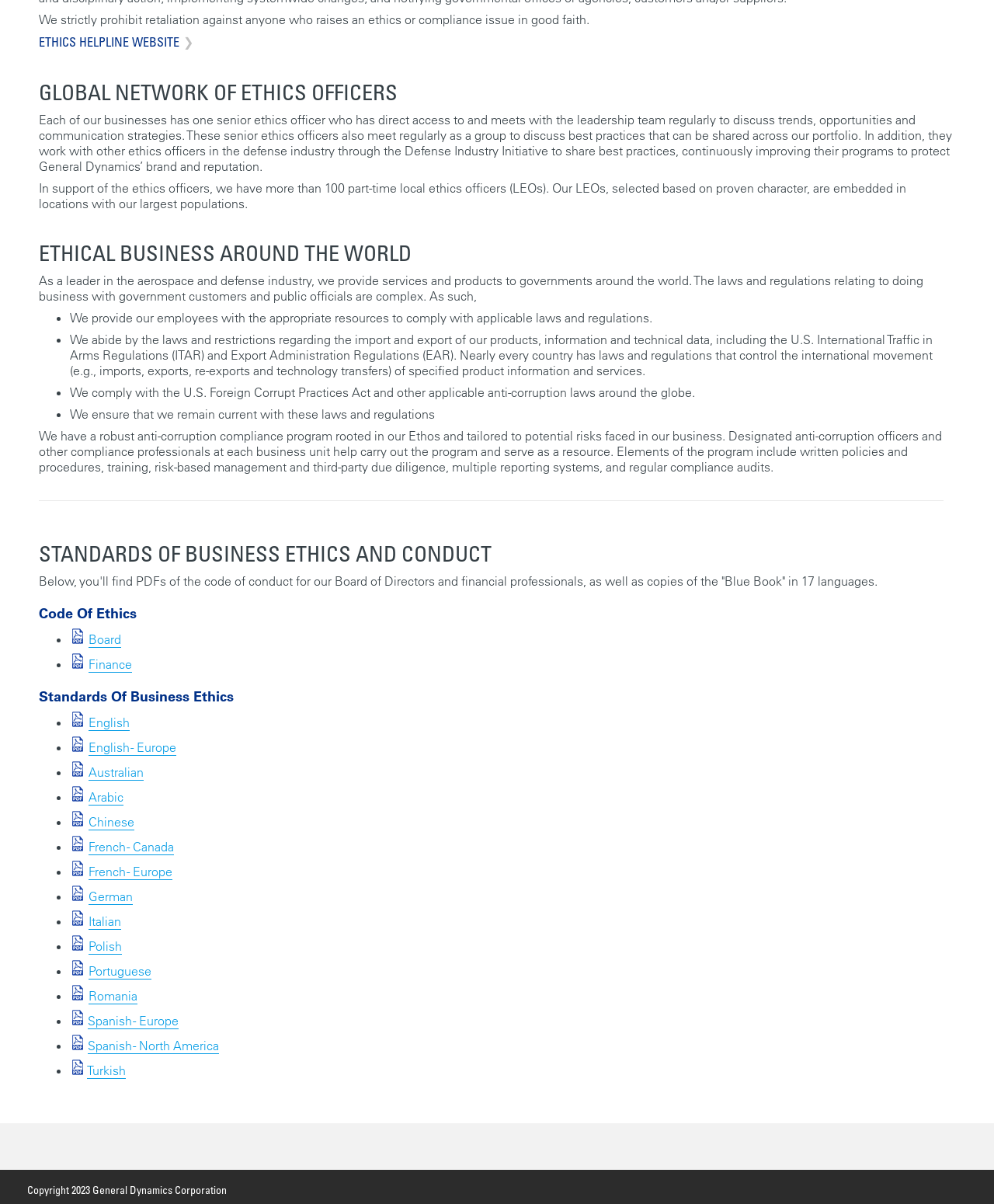Kindly determine the bounding box coordinates of the area that needs to be clicked to fulfill this instruction: "Read about GLOBAL NETWORK OF ETHICS OFFICERS".

[0.039, 0.065, 0.961, 0.088]